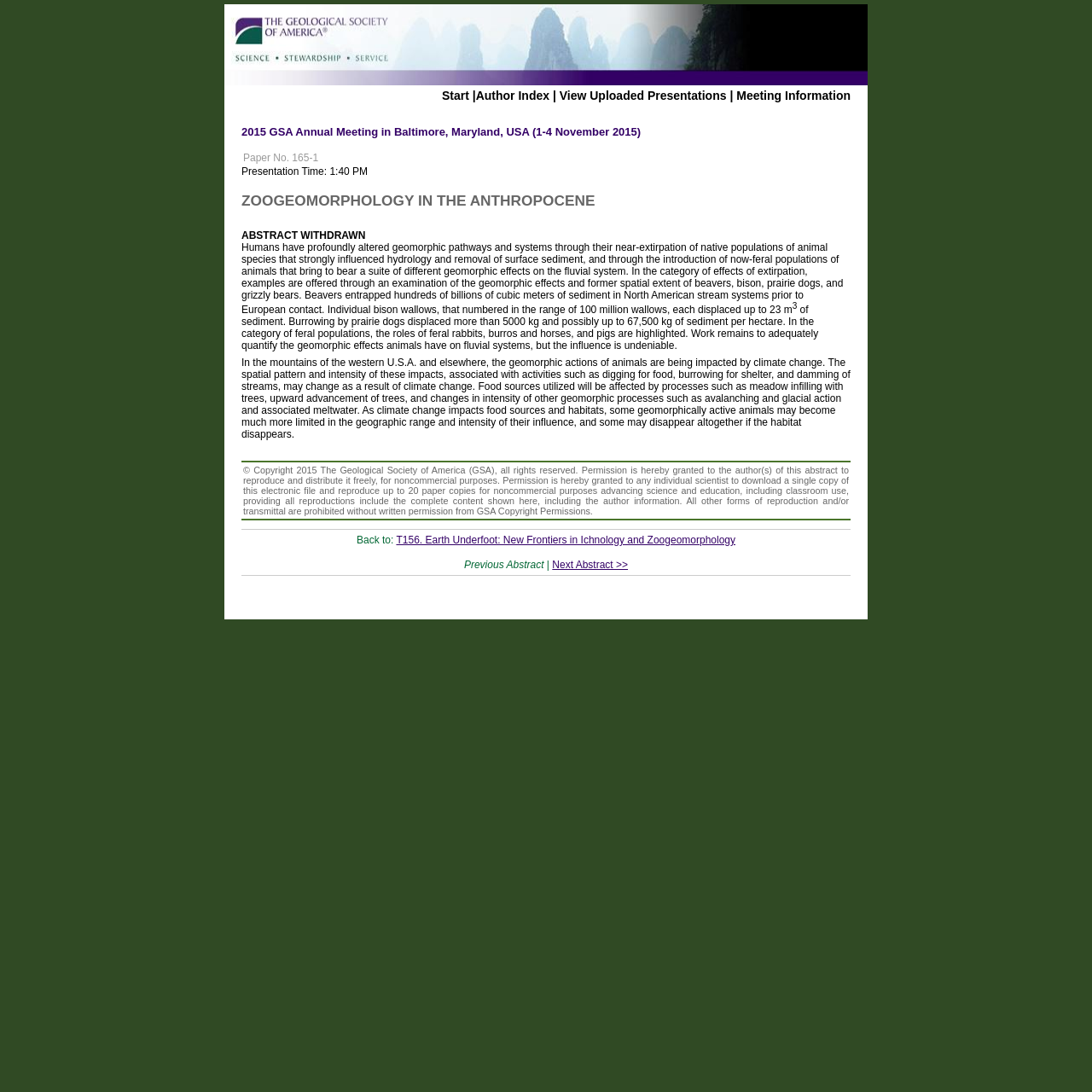Respond to the question with just a single word or phrase: 
What is the presentation time?

1:40 PM